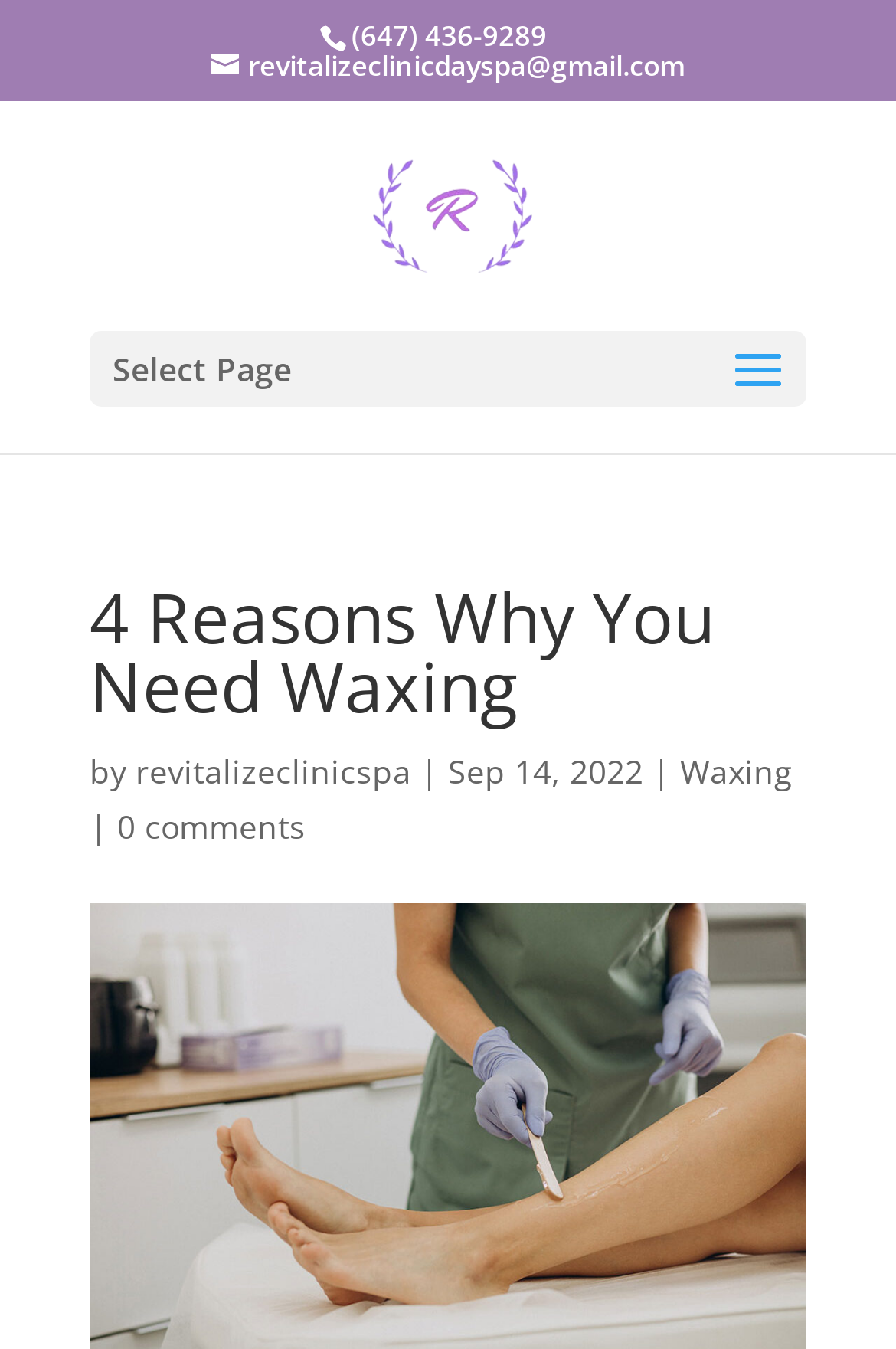Observe the image and answer the following question in detail: What is the category of the article?

I found the category by looking at the link element with the text 'Waxing' which is located below the heading '4 Reasons Why You Need Waxing'.